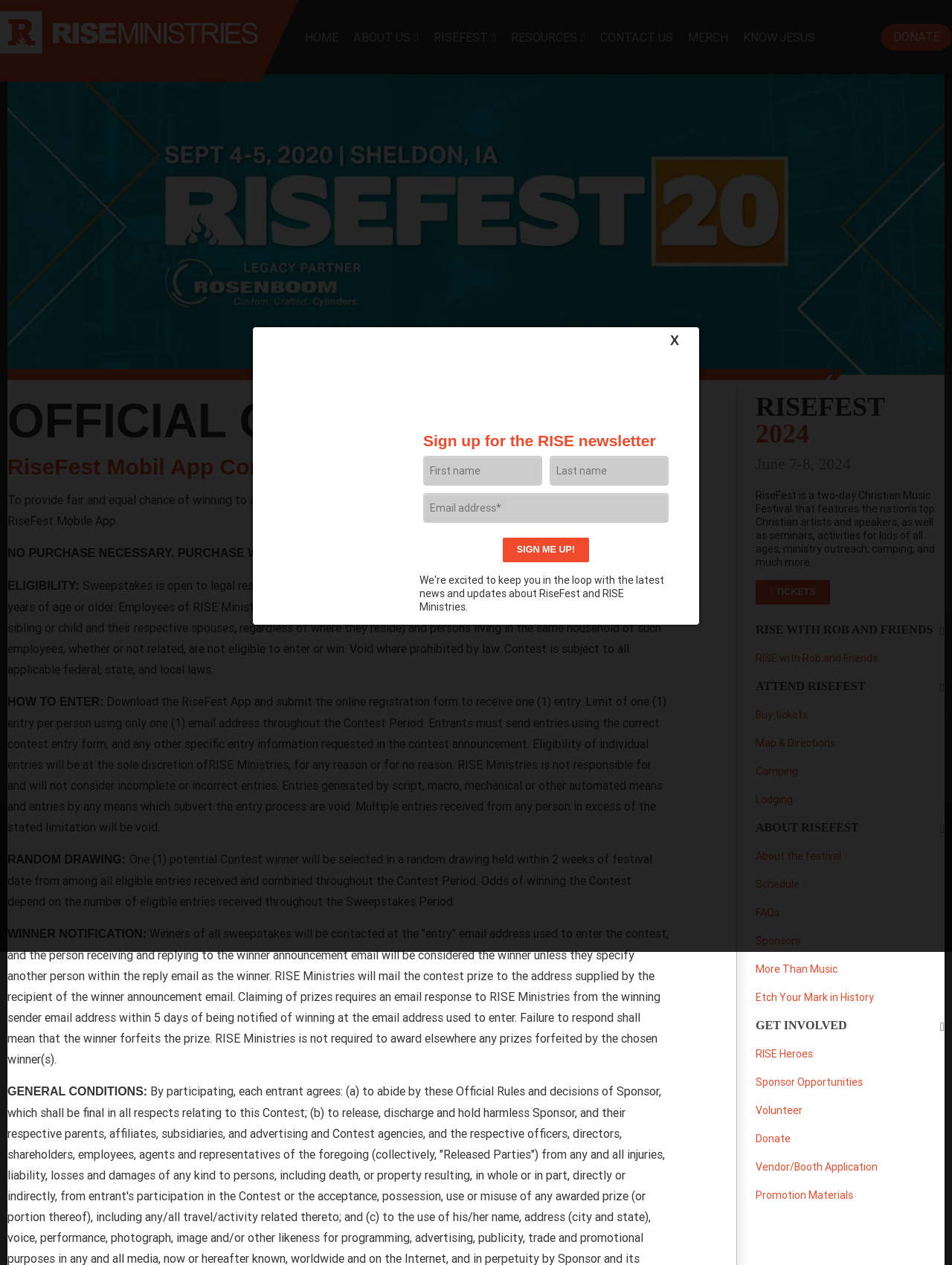Bounding box coordinates are to be given in the format (top-left x, top-left y, bottom-right x, bottom-right y). All values must be floating point numbers between 0 and 1. Provide the bounding box coordinate for the UI element described as: Donate

[0.923, 0.019, 1.0, 0.04]